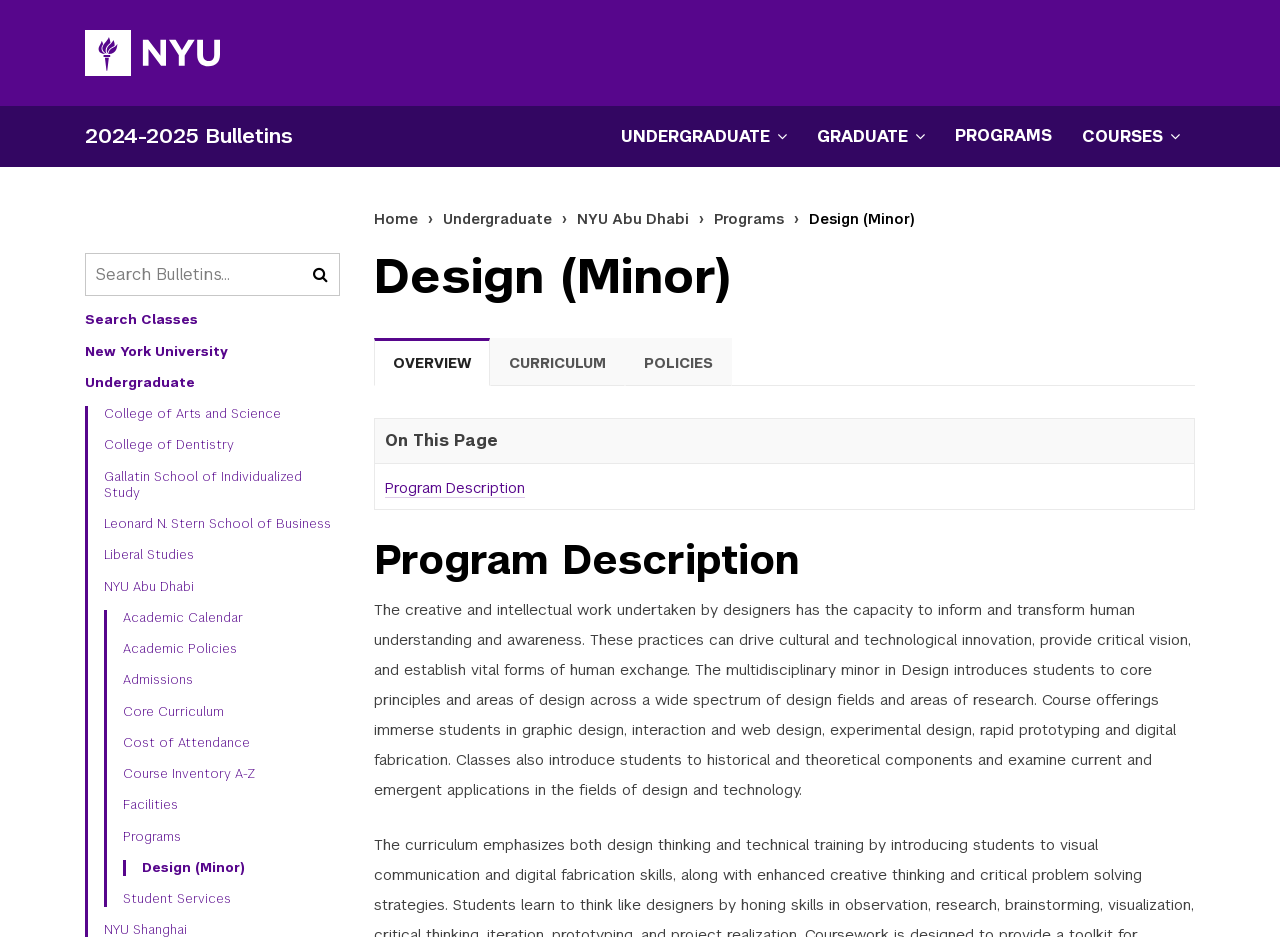Locate the bounding box coordinates of the segment that needs to be clicked to meet this instruction: "Open undergraduate menu".

[0.473, 0.115, 0.627, 0.176]